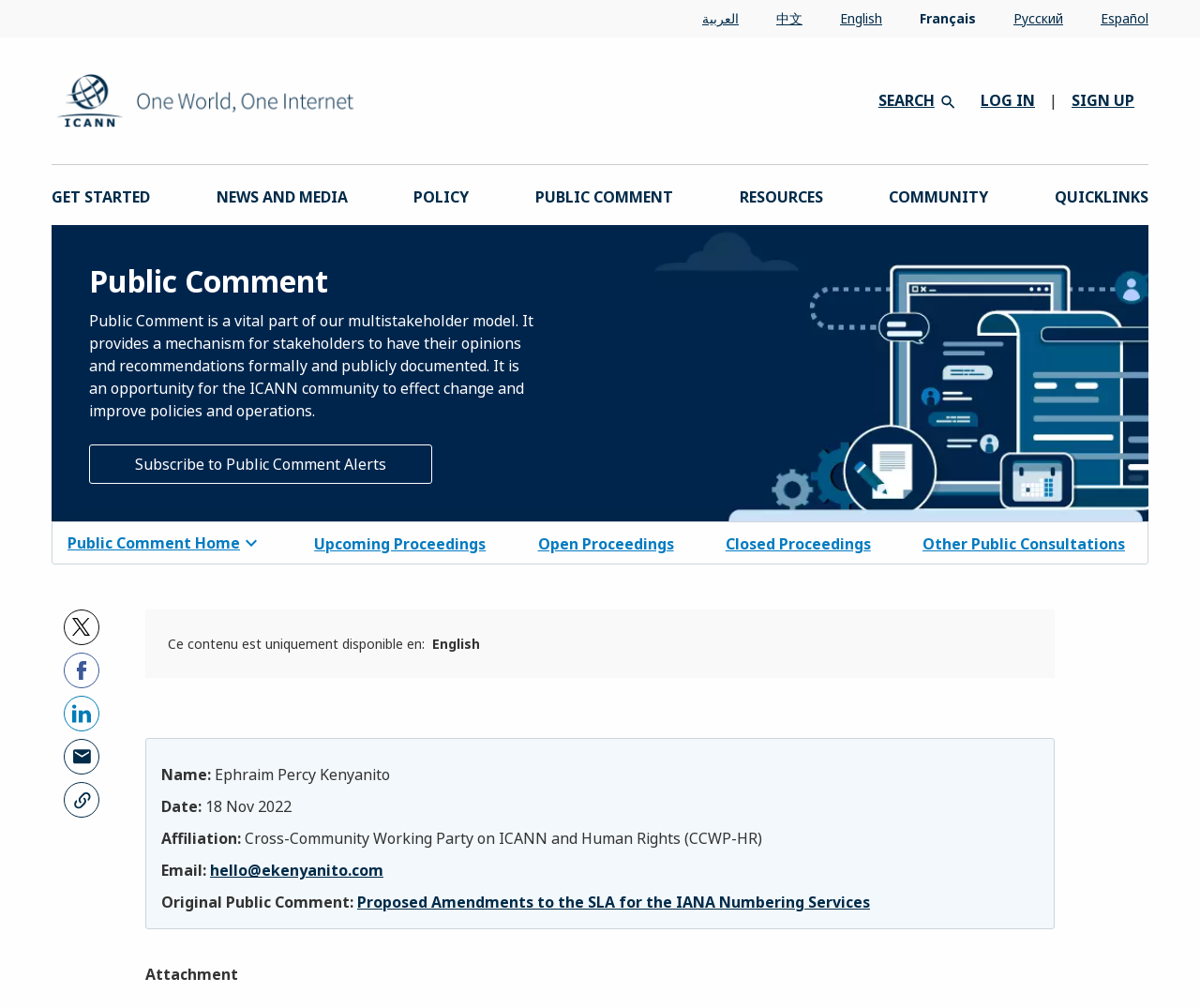What is the size of the attached file?
Answer the question using a single word or phrase, according to the image.

35.43 KB